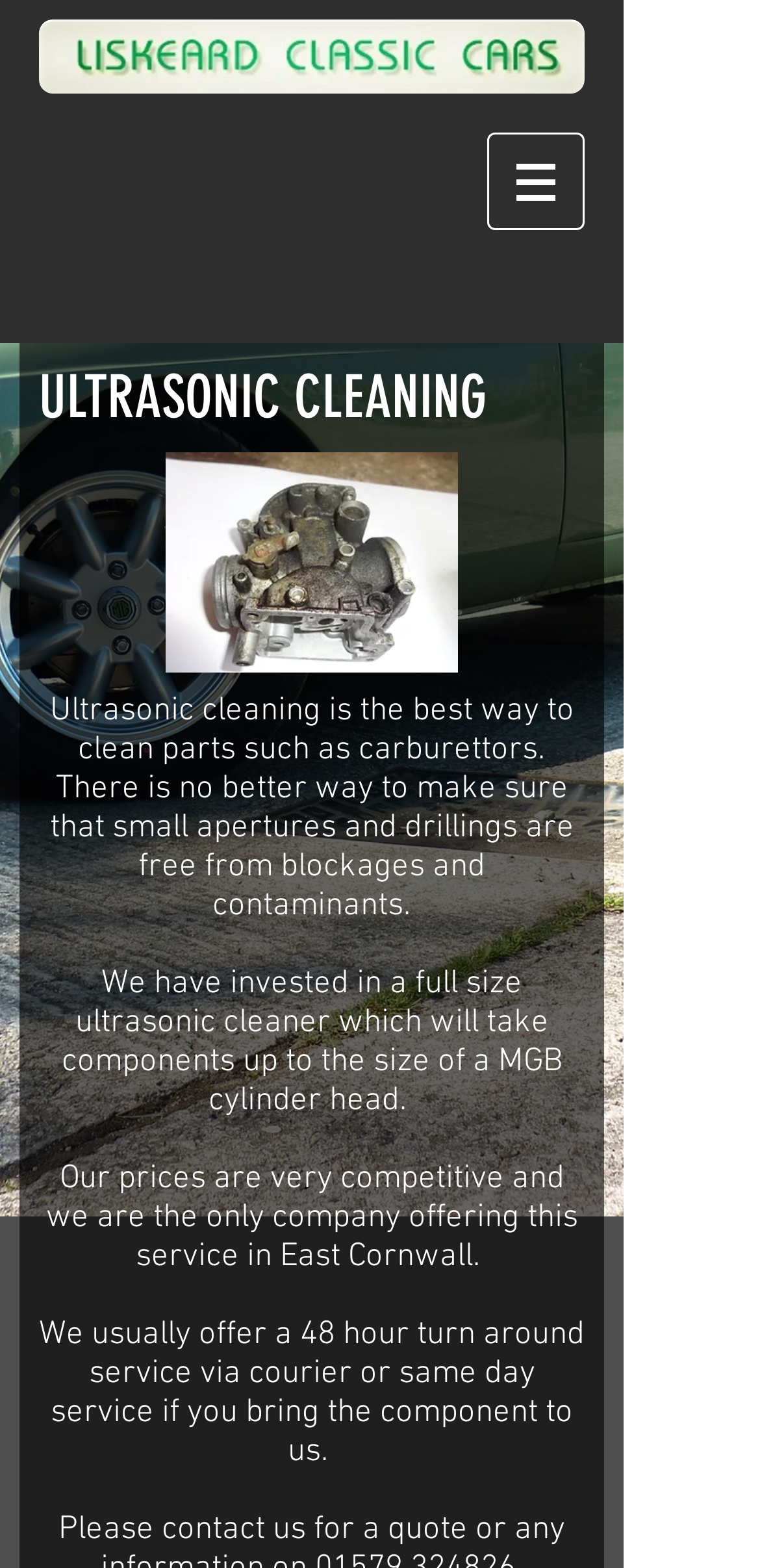Is the company the only one offering this service in the area?
From the screenshot, provide a brief answer in one word or phrase.

Yes